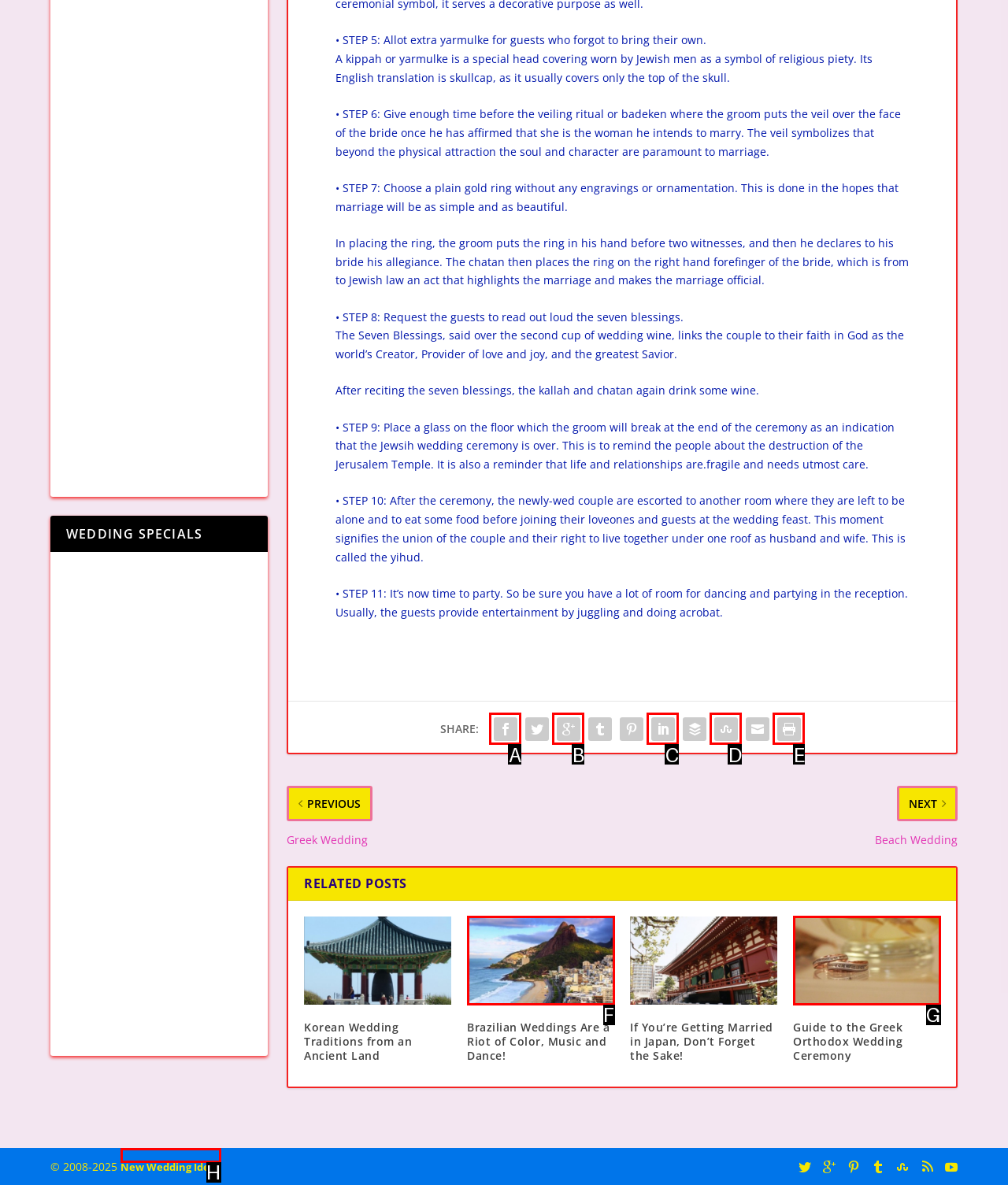Select the letter of the UI element you need to click on to fulfill this task: Click the link 'New Wedding Ideas'. Write down the letter only.

H